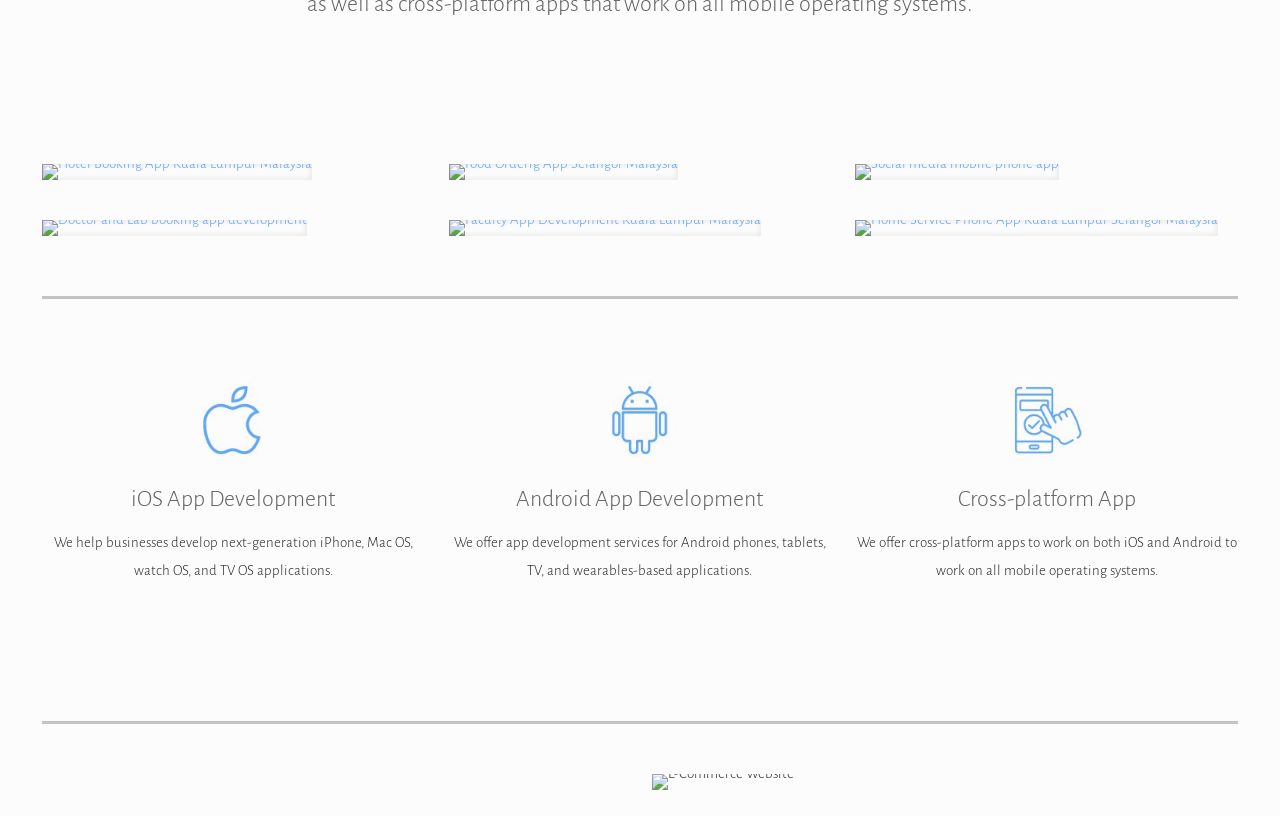Determine the bounding box coordinates of the element that should be clicked to execute the following command: "Check Cross-platform App development".

[0.669, 0.656, 0.966, 0.708]